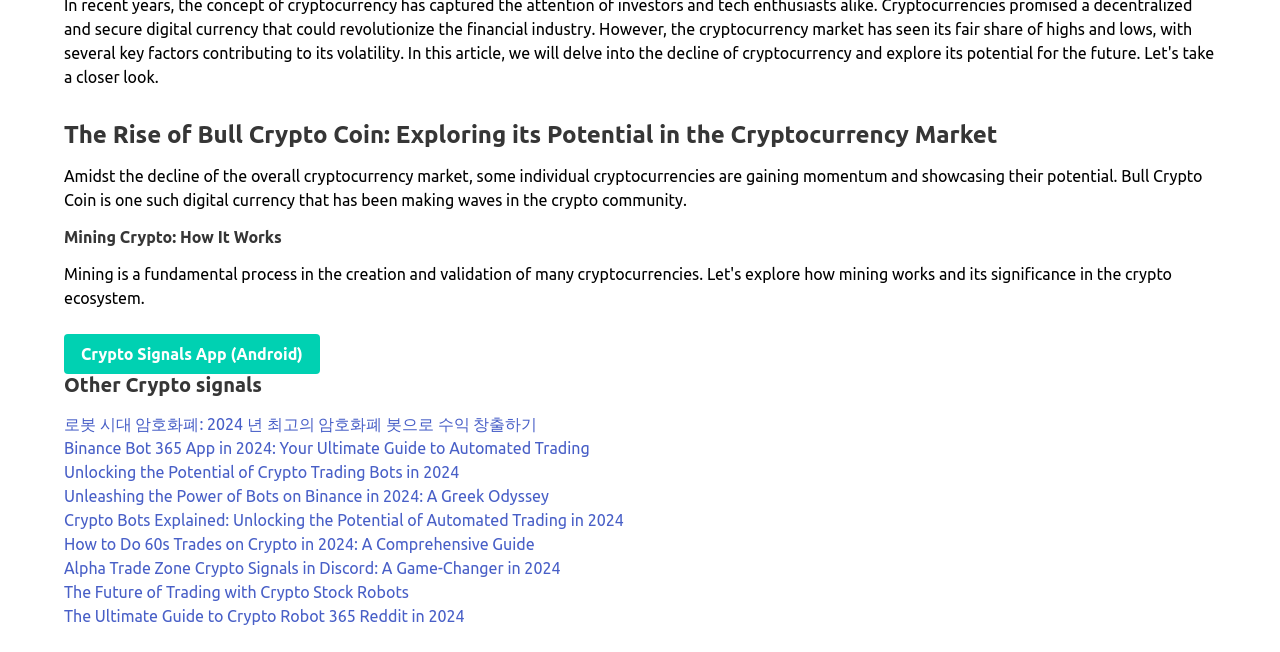How many headings are there on the webpage?
Answer the question in a detailed and comprehensive manner.

There are three headings on the webpage: 'The Rise of Bull Crypto Coin: Exploring its Potential in the Cryptocurrency Market', 'Mining Crypto: How It Works', and 'Other Crypto signals'.